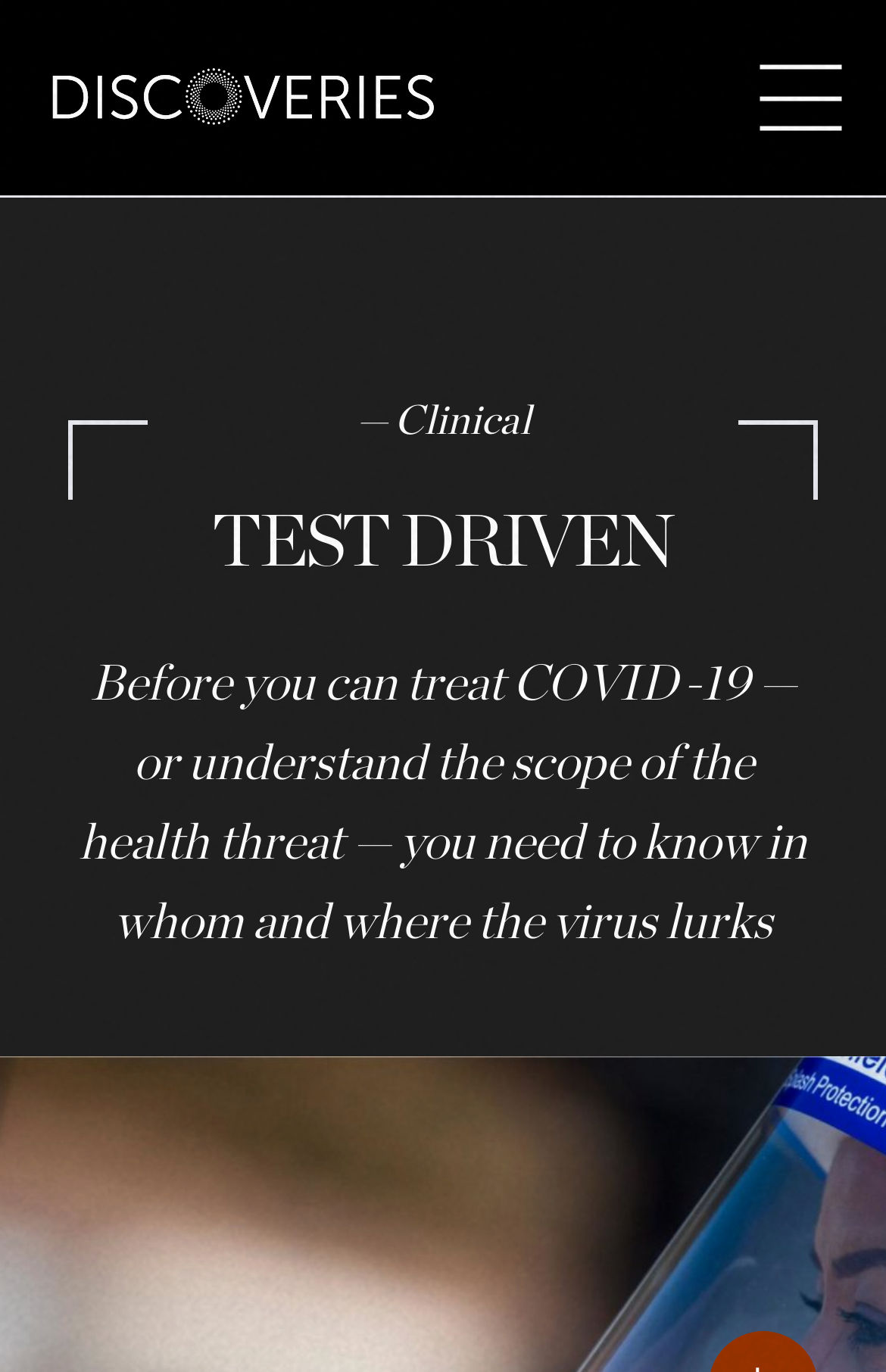Is the webpage affiliated with a university?
Give a detailed and exhaustive answer to the question.

The root element 'Test Driven - UCSD Discoveries' contains the abbreviation 'UCSD', which is likely to stand for University of California, San Diego, indicating that the webpage is affiliated with a university.